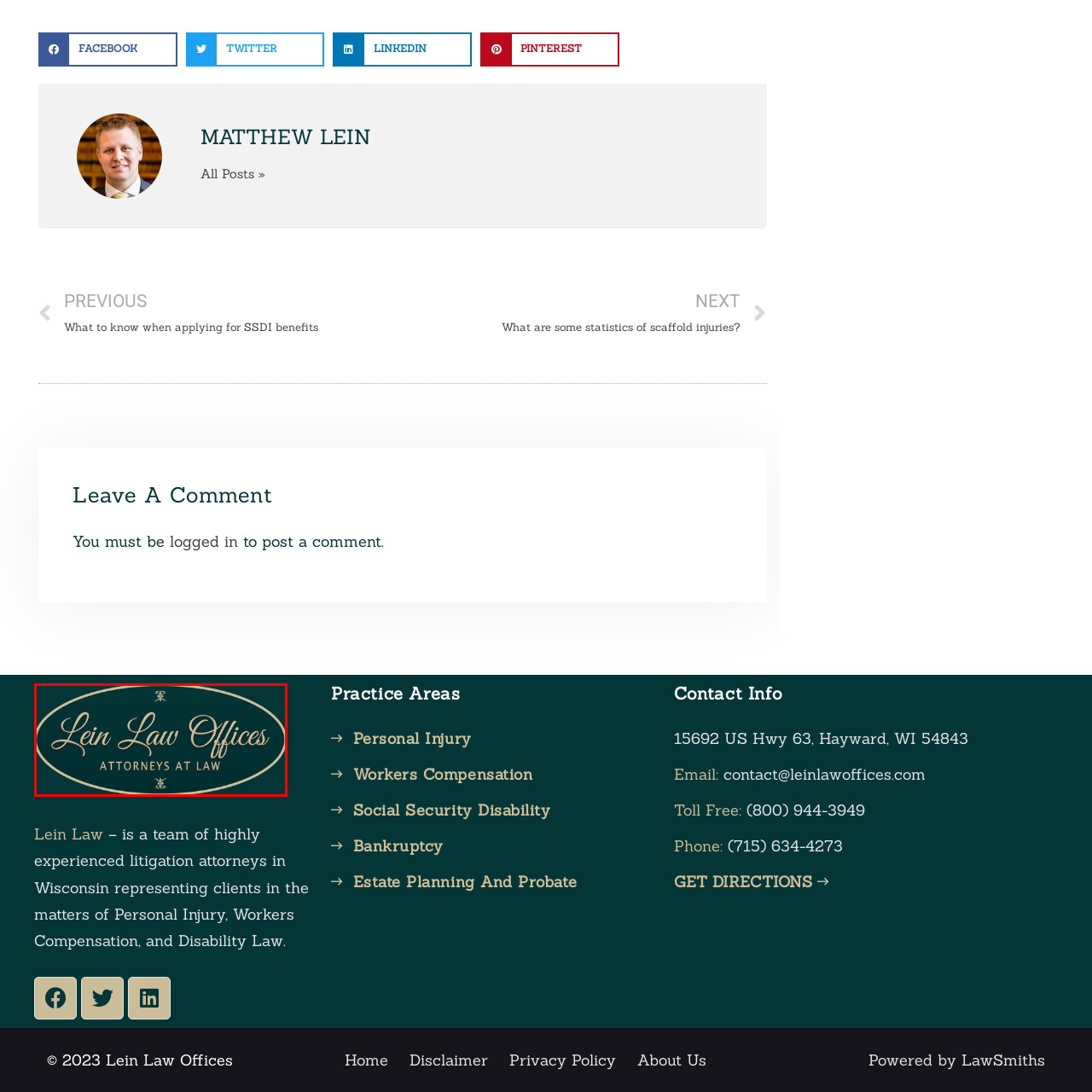Inspect the image surrounded by the red border and give a one-word or phrase answer to the question:
What areas of law does Lein Law Offices specialize in?

Personal Injury, Workers Compensation, and Disability Law